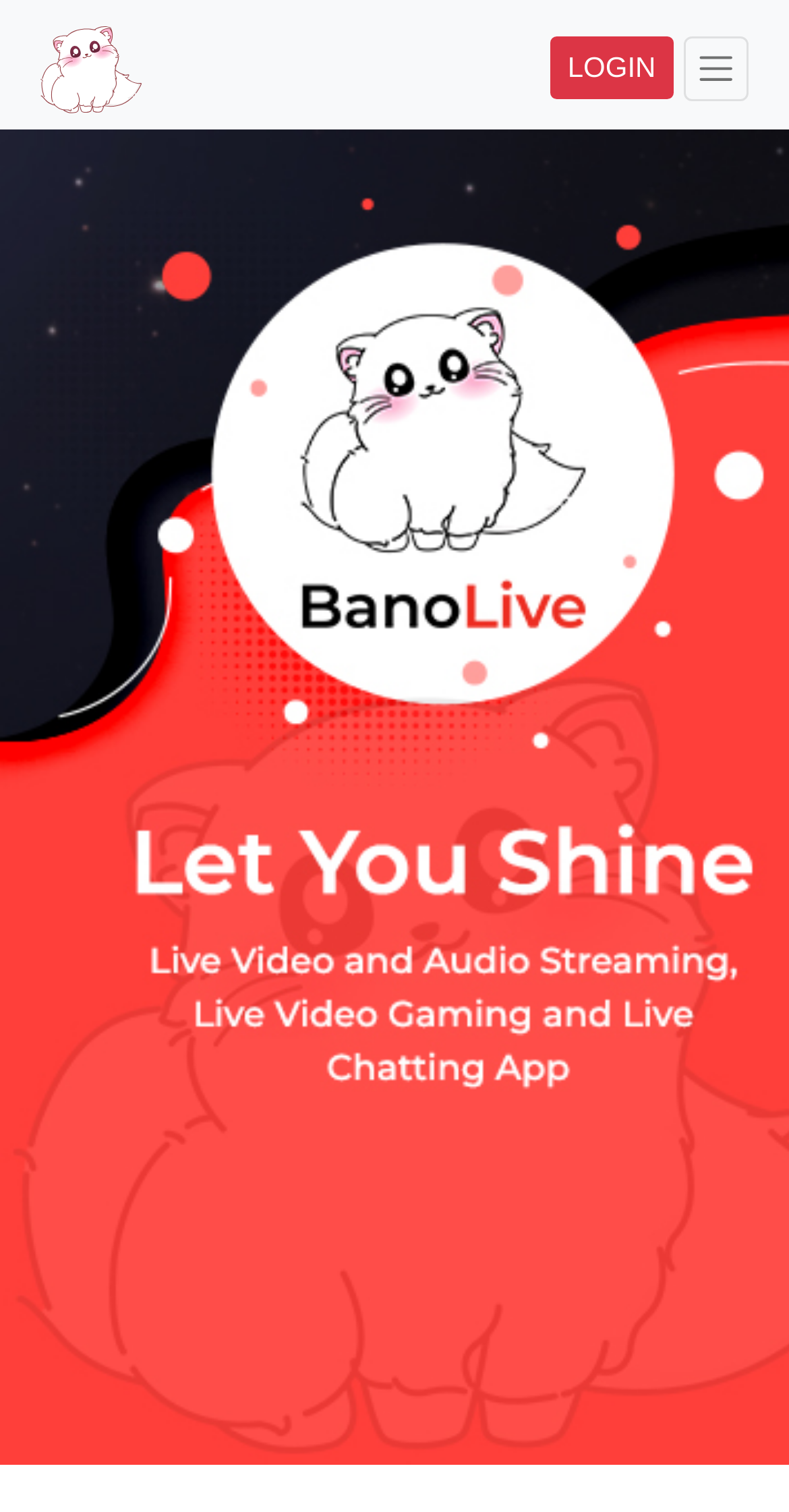Locate and provide the bounding box coordinates for the HTML element that matches this description: "LOGIN".

[0.696, 0.024, 0.854, 0.066]